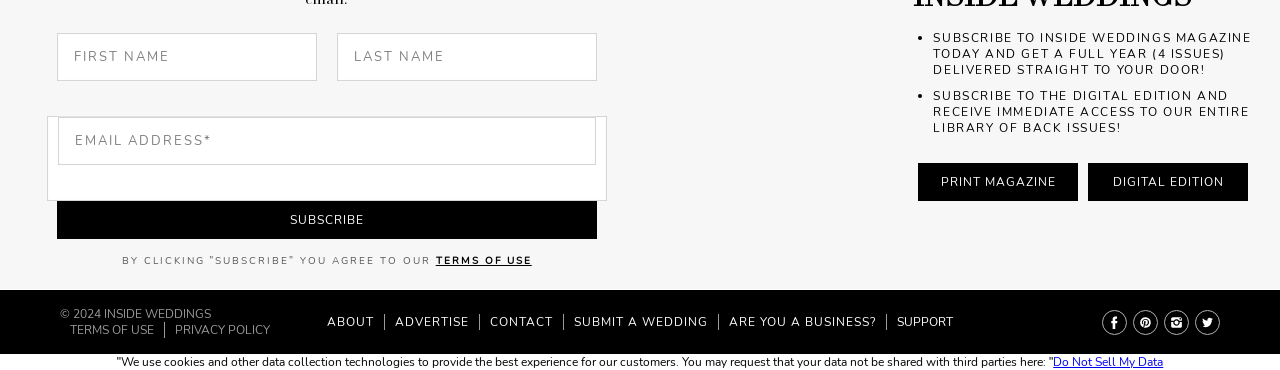Can you show the bounding box coordinates of the region to click on to complete the task described in the instruction: "Enter first name"?

[0.044, 0.09, 0.247, 0.22]